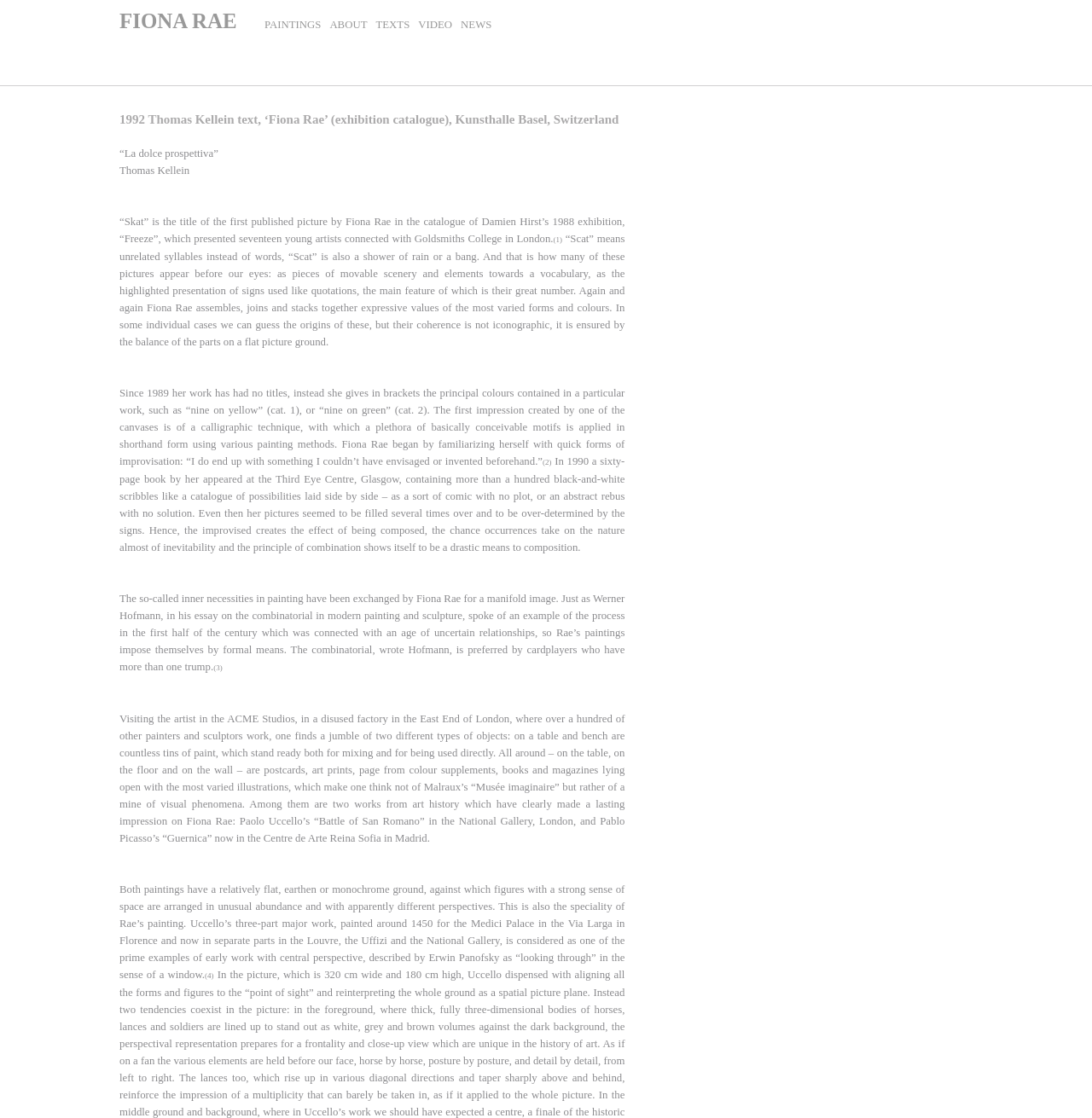Craft a detailed narrative of the webpage's structure and content.

The webpage is about Fiona Rae, a British artist, and her work. At the top, there is a large heading "FIONA RAE" in bold font, followed by a row of links to different sections of the webpage, including "PAINTINGS", "ABOUT", "TEXTS", "VIDEO", and "NEWS". Below this, there is a smaller heading that describes an exhibition catalogue from 1992, titled "Fiona Rae" by Thomas Kellein, held at the Kunsthalle Basel in Switzerland.

The main content of the webpage is a long text that discusses Fiona Rae's artistic style and techniques. The text is divided into several paragraphs, each with a few sentences. The paragraphs are separated by blank lines, and some of them have footnotes marked with numbers in parentheses.

The text describes Fiona Rae's use of improvisation and combination of different painting methods to create her works. It also mentions that she stopped giving titles to her paintings in 1989 and instead uses descriptions of the principal colors used in each work. The text includes quotes from Fiona Rae herself, discussing her creative process and how she assembles and combines different elements in her paintings.

Throughout the text, there are references to art historical works and artists, such as Paolo Uccello's "Battle of San Romano" and Pablo Picasso's "Guernica", which have influenced Fiona Rae's style. The text also describes the artist's studio, filled with paint, postcards, art prints, and books, which serves as a "mine of visual phenomena" that inspires her work.

Overall, the webpage provides a detailed and informative text about Fiona Rae's artistic style, techniques, and influences, accompanied by a simple and clean layout with a prominent heading and links to other sections.